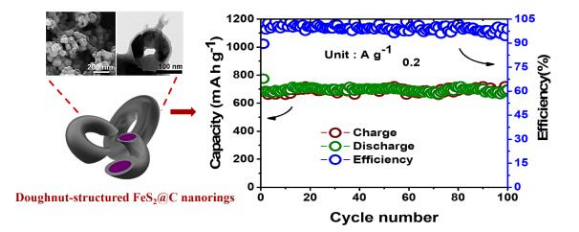Please reply to the following question with a single word or a short phrase:
How many cycles were tested for the FeS₂@C nanorings?

up to 100 cycles